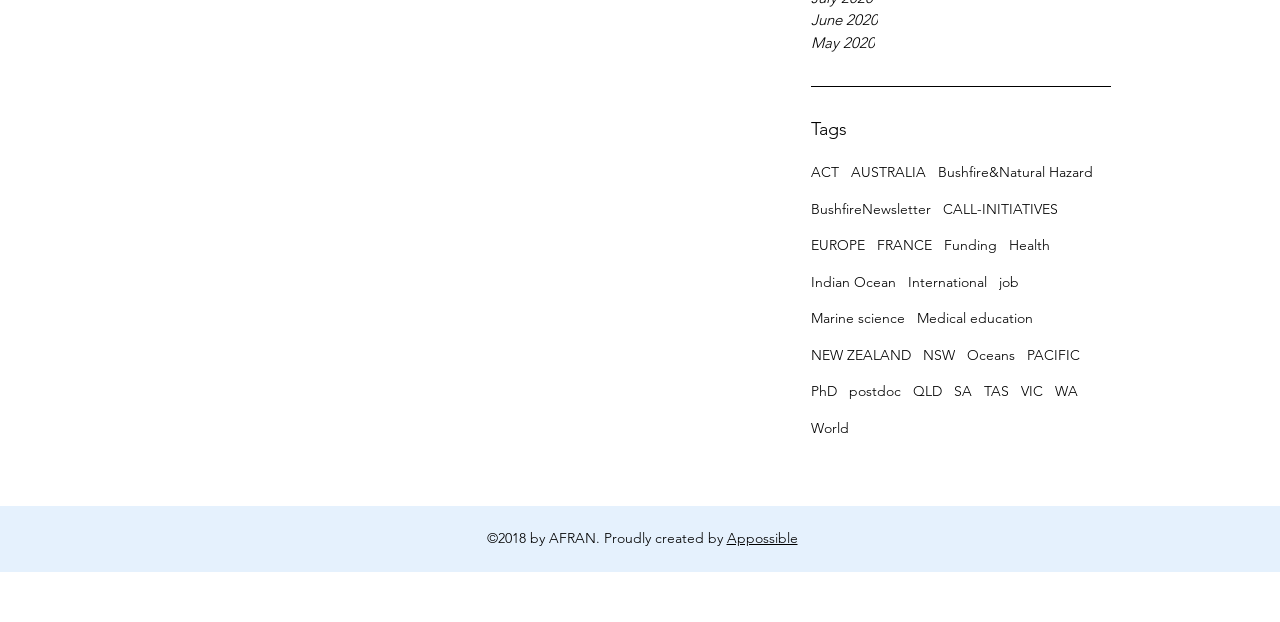Provide a one-word or brief phrase answer to the question:
What is the last tag listed?

World